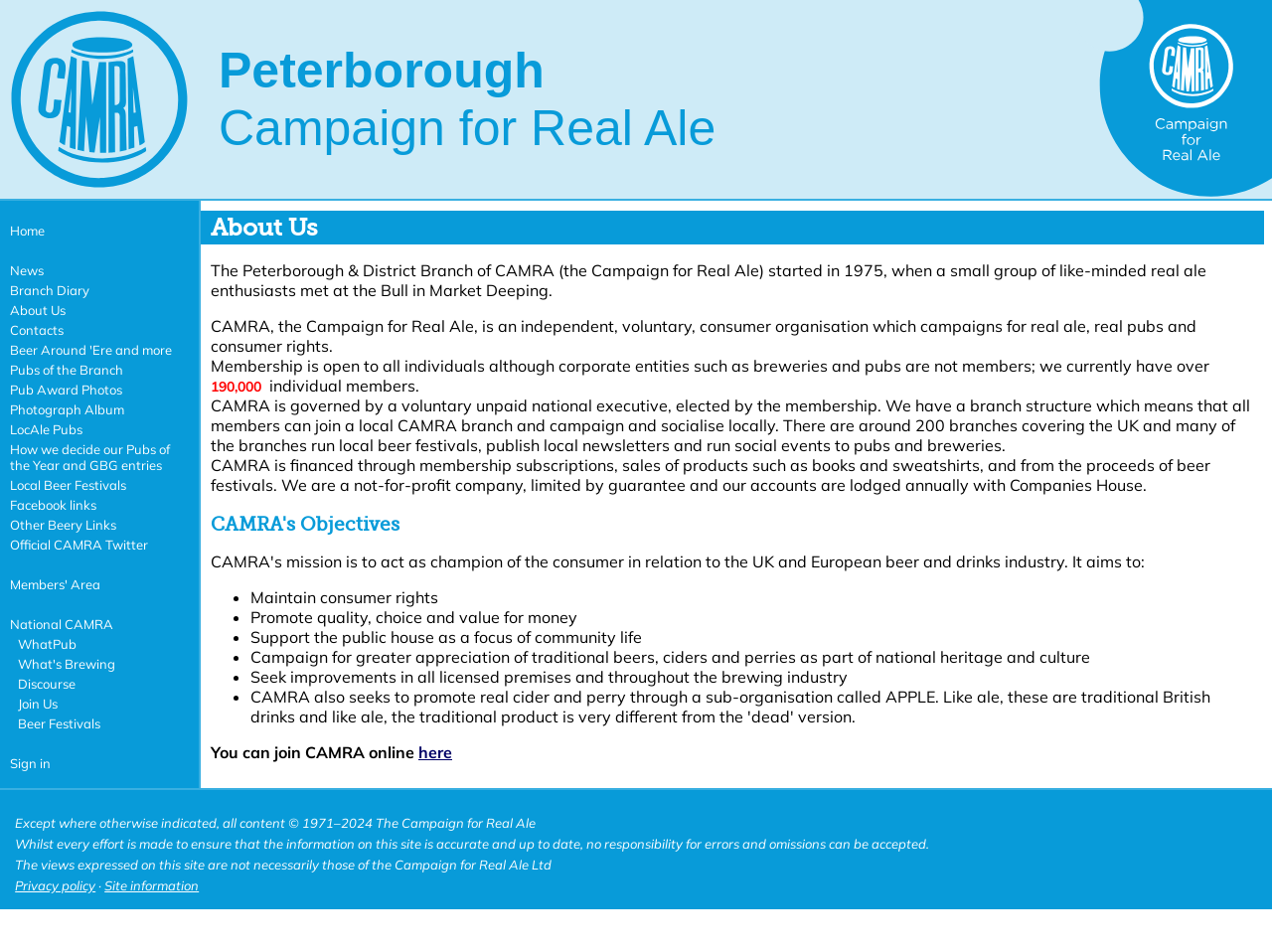Highlight the bounding box coordinates of the region I should click on to meet the following instruction: "Click on Car Brands".

None